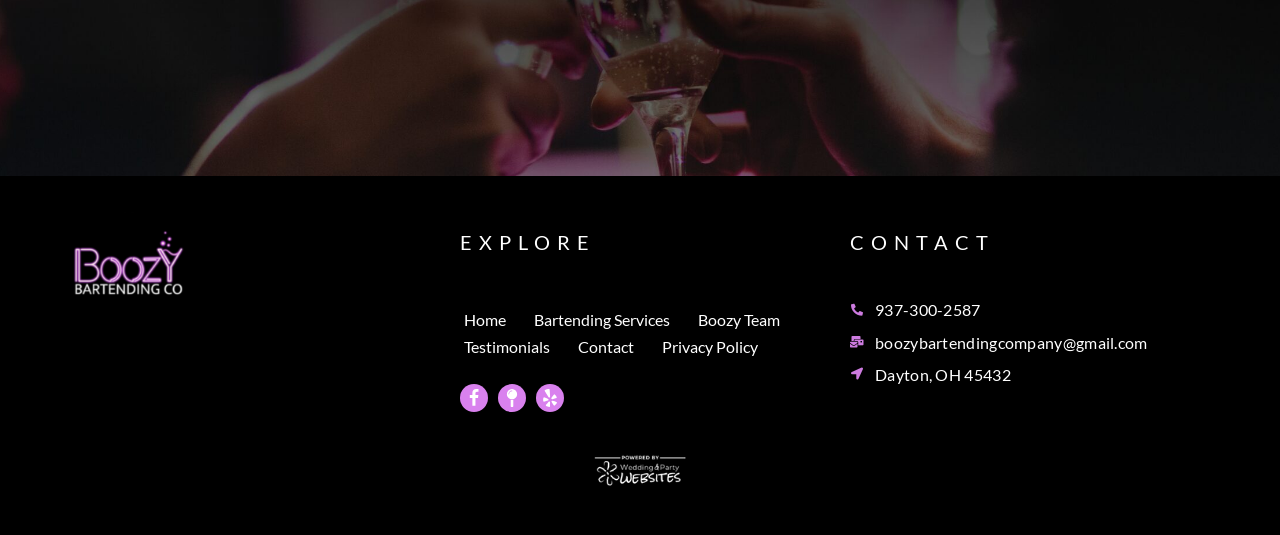What is the company's location?
Relying on the image, give a concise answer in one word or a brief phrase.

Dayton, OH 45432